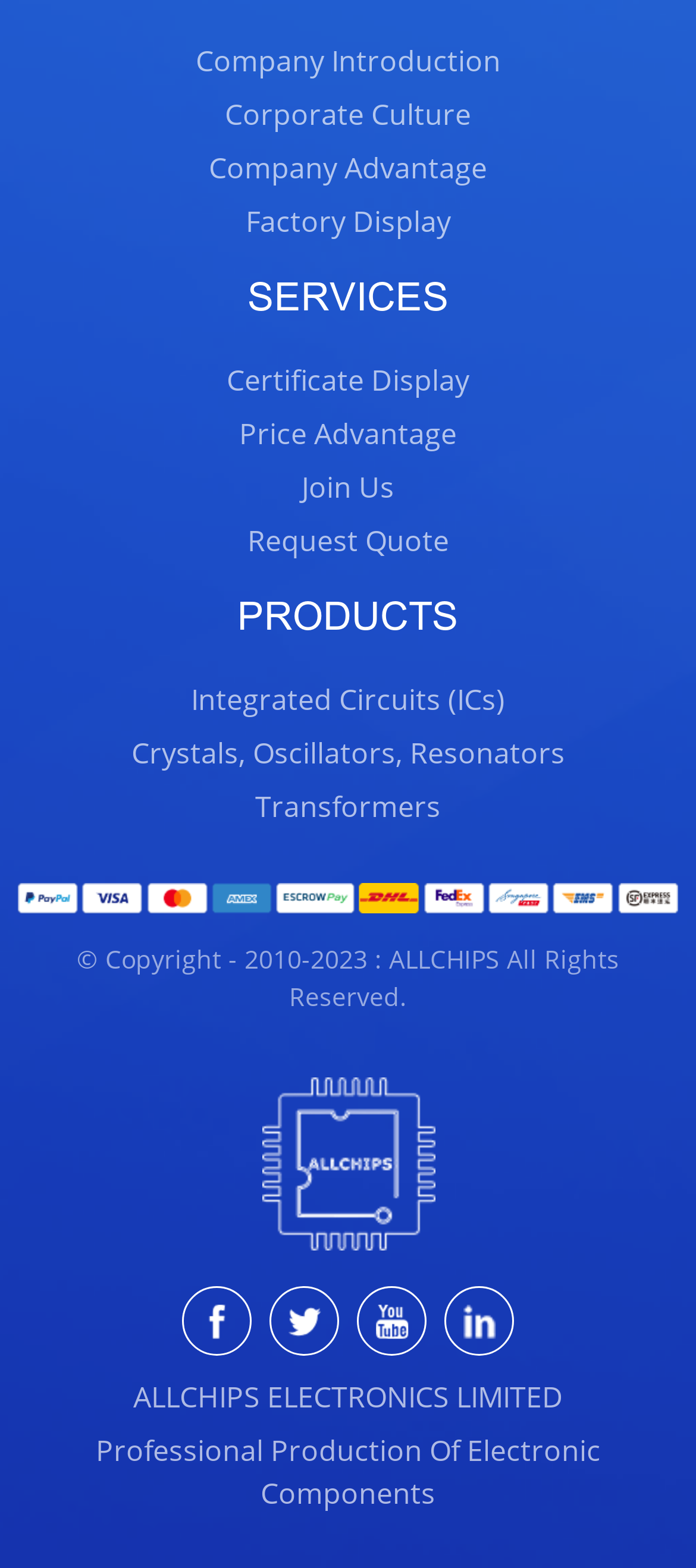Please identify the bounding box coordinates of the element I need to click to follow this instruction: "Request a Quote".

[0.025, 0.331, 0.975, 0.358]